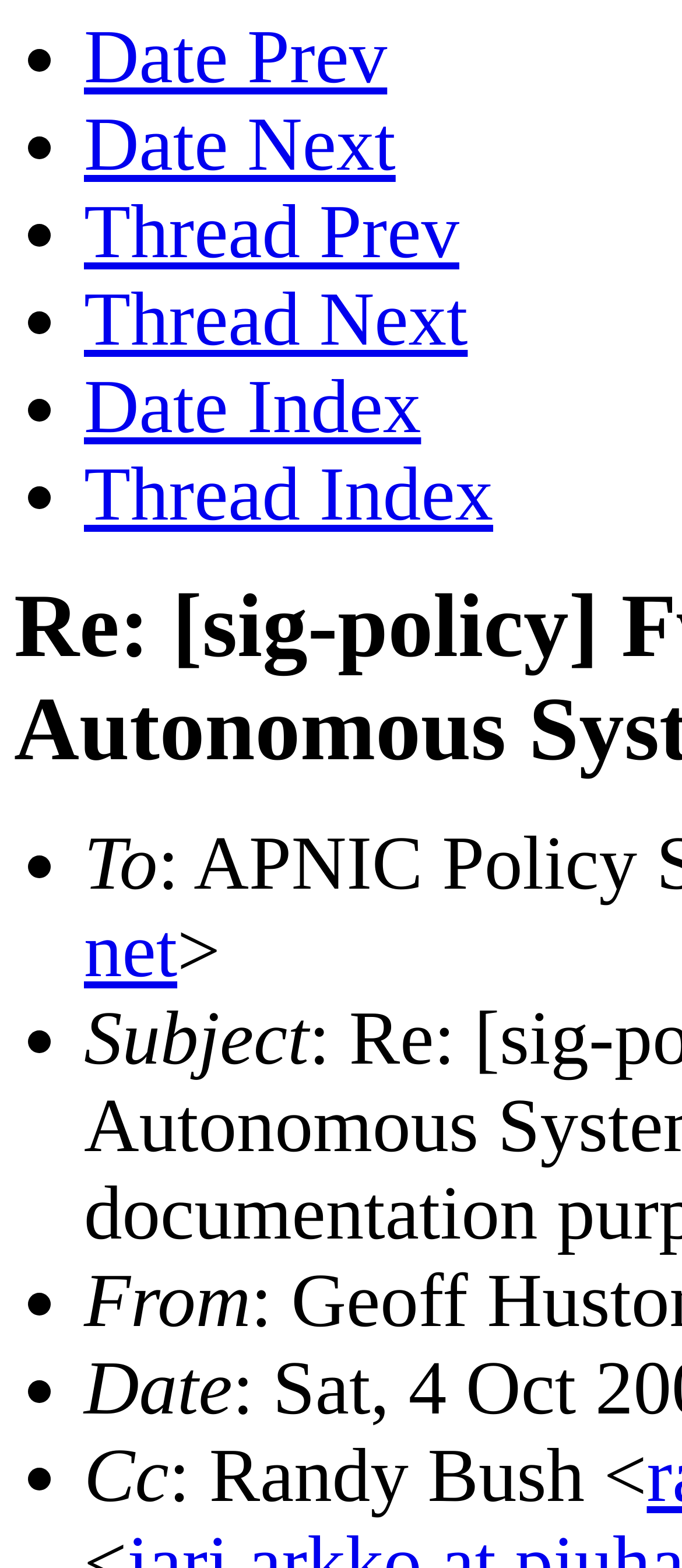What is the last column label?
Look at the screenshot and respond with a single word or phrase.

Cc